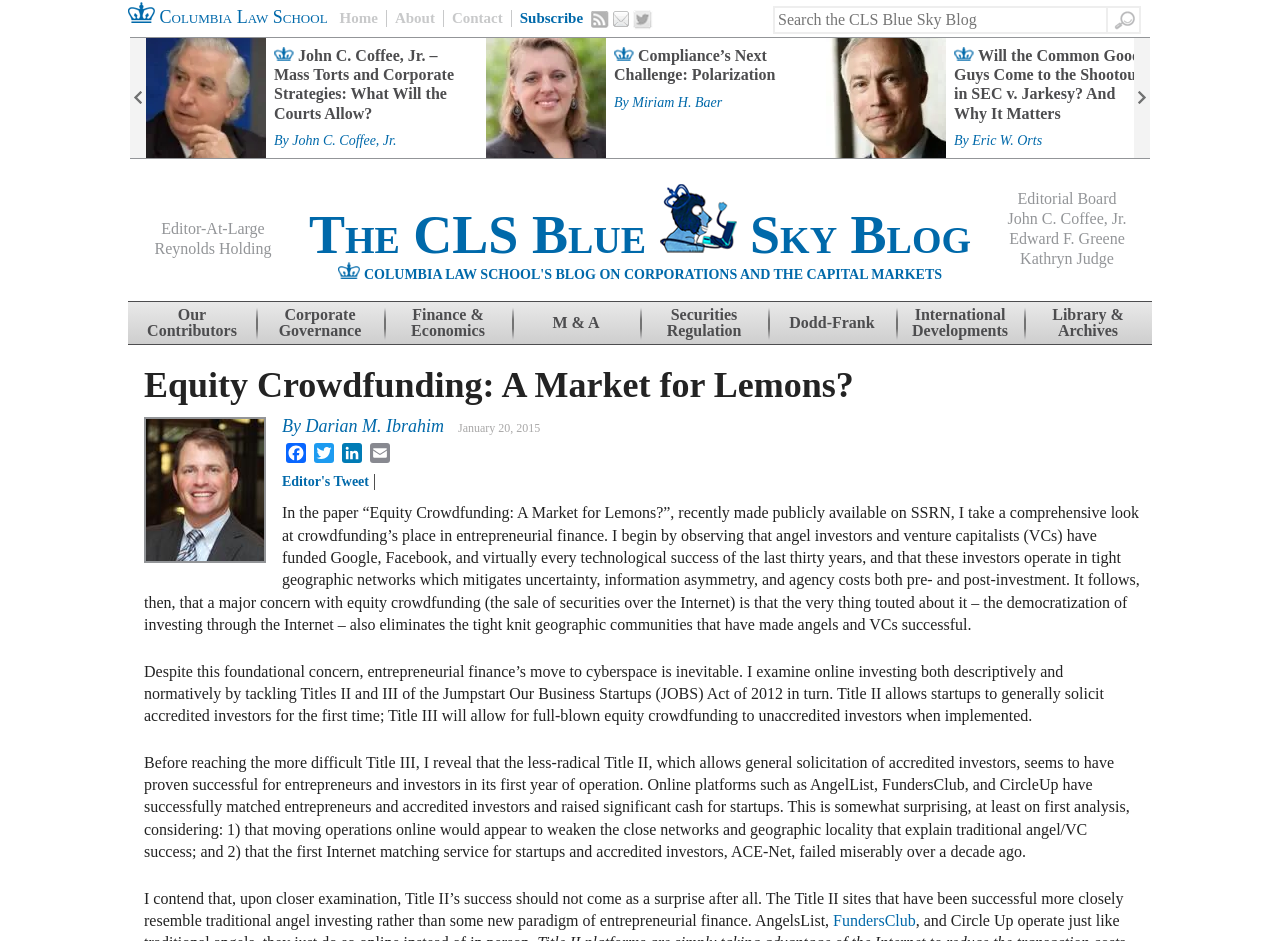Locate the bounding box coordinates of the element to click to perform the following action: 'Read the article by Darian M. Ibrahim'. The coordinates should be given as four float values between 0 and 1, in the form of [left, top, right, bottom].

[0.239, 0.442, 0.347, 0.464]